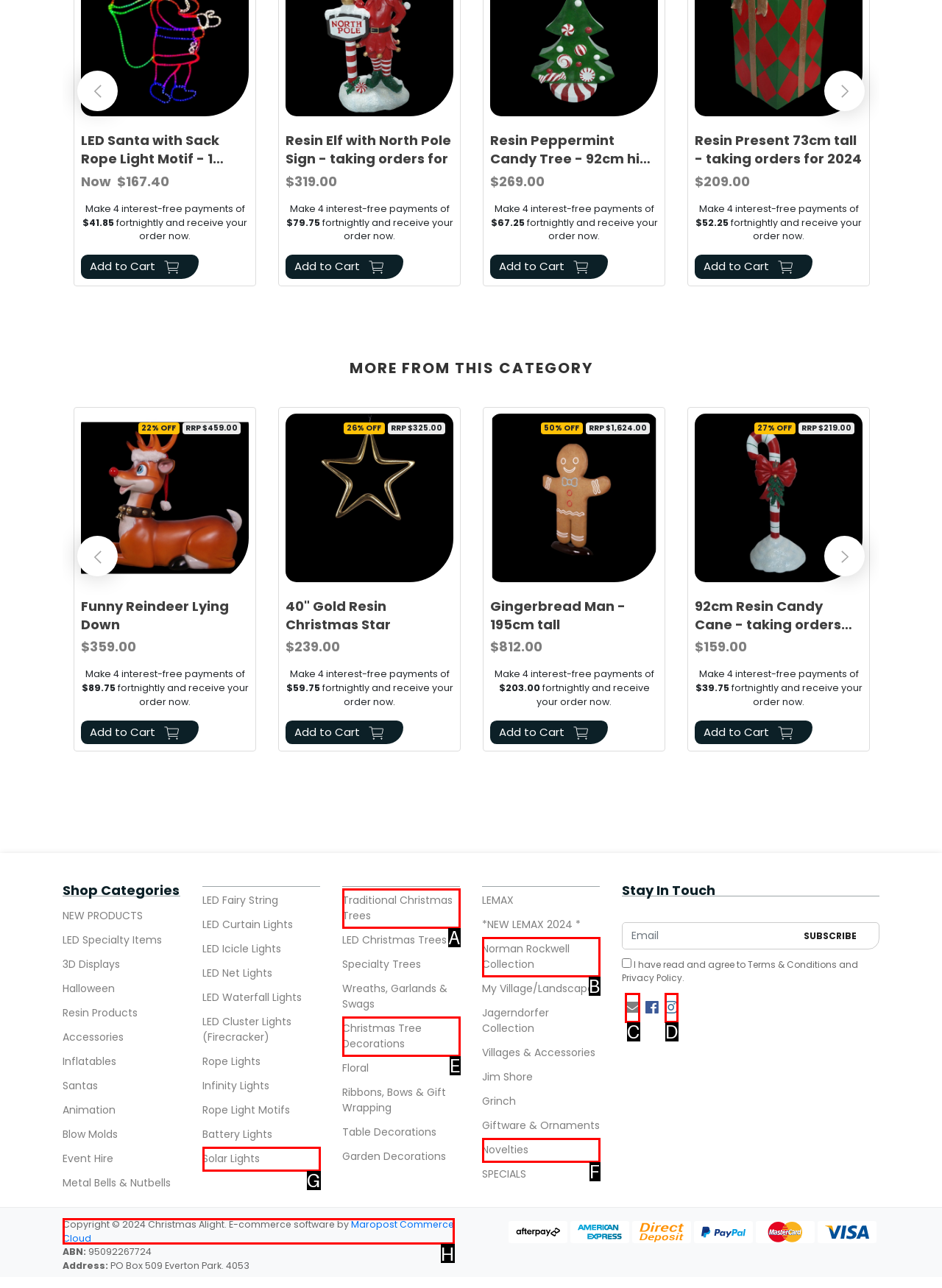From the options provided, determine which HTML element best fits the description: Christmas Tree Decorations. Answer with the correct letter.

E